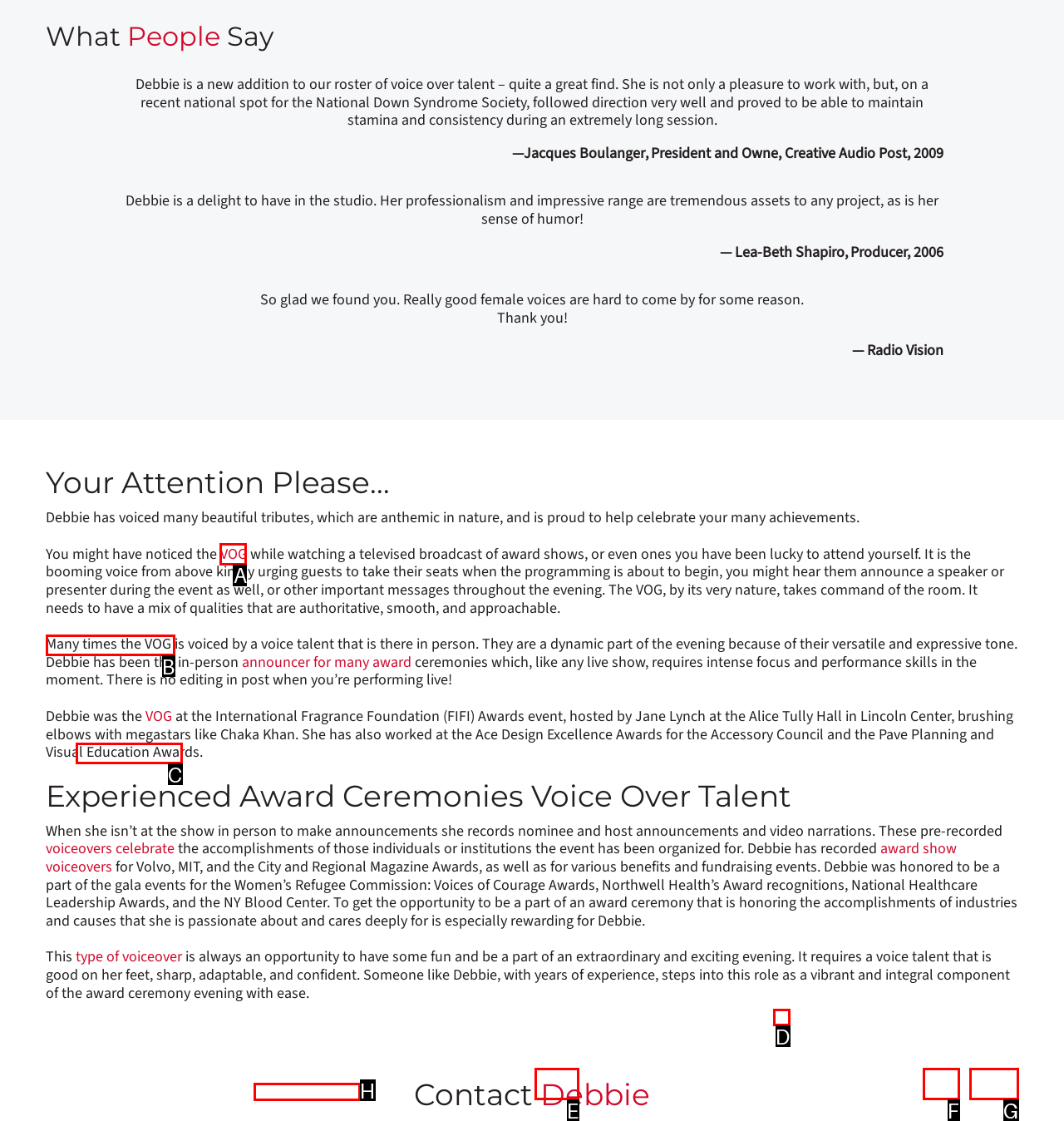Indicate which UI element needs to be clicked to fulfill the task: Click the 'Case Studies' link
Answer with the letter of the chosen option from the available choices directly.

None